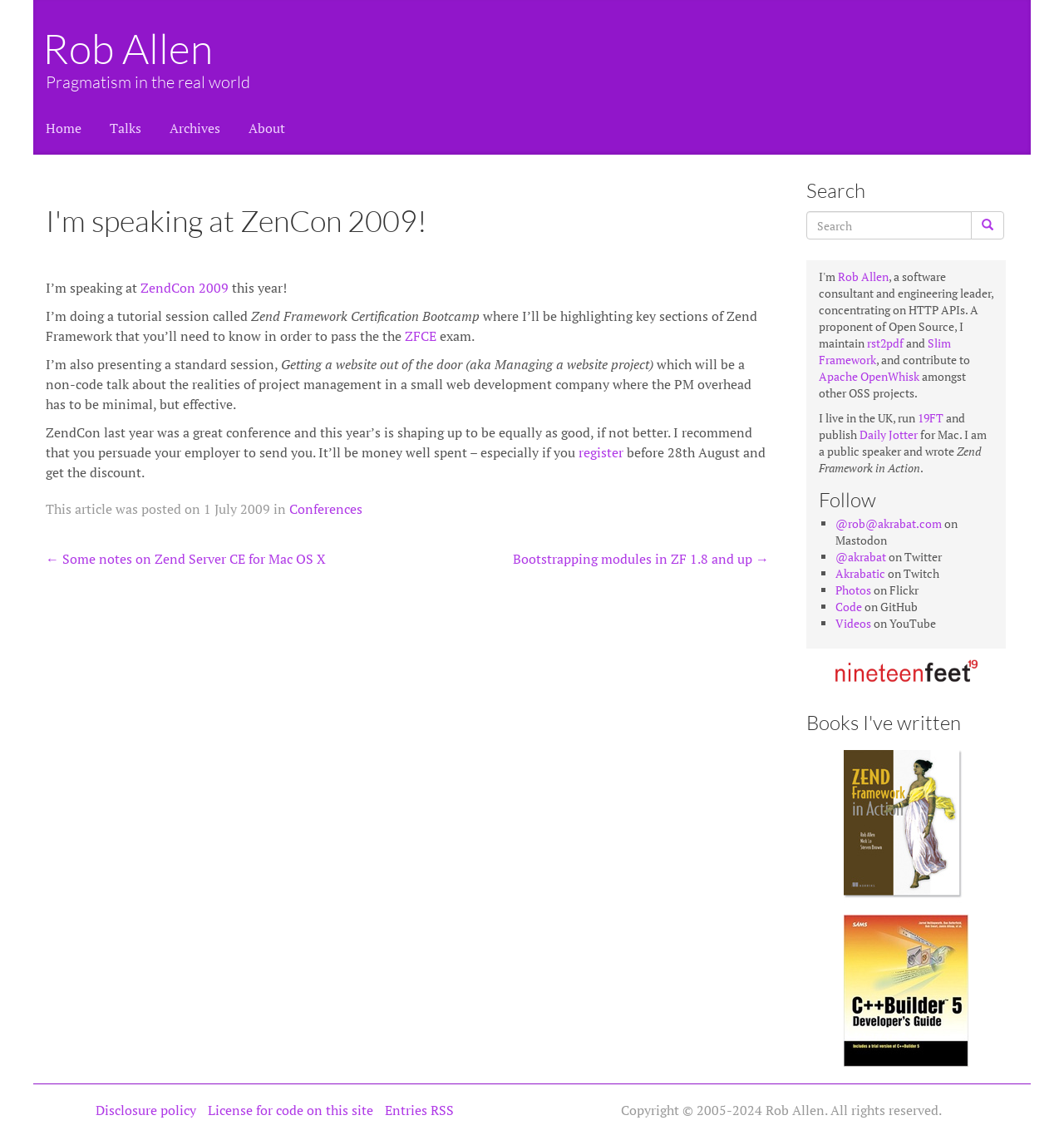Respond to the following query with just one word or a short phrase: 
What is the author's profession?

Software consultant and engineering leader